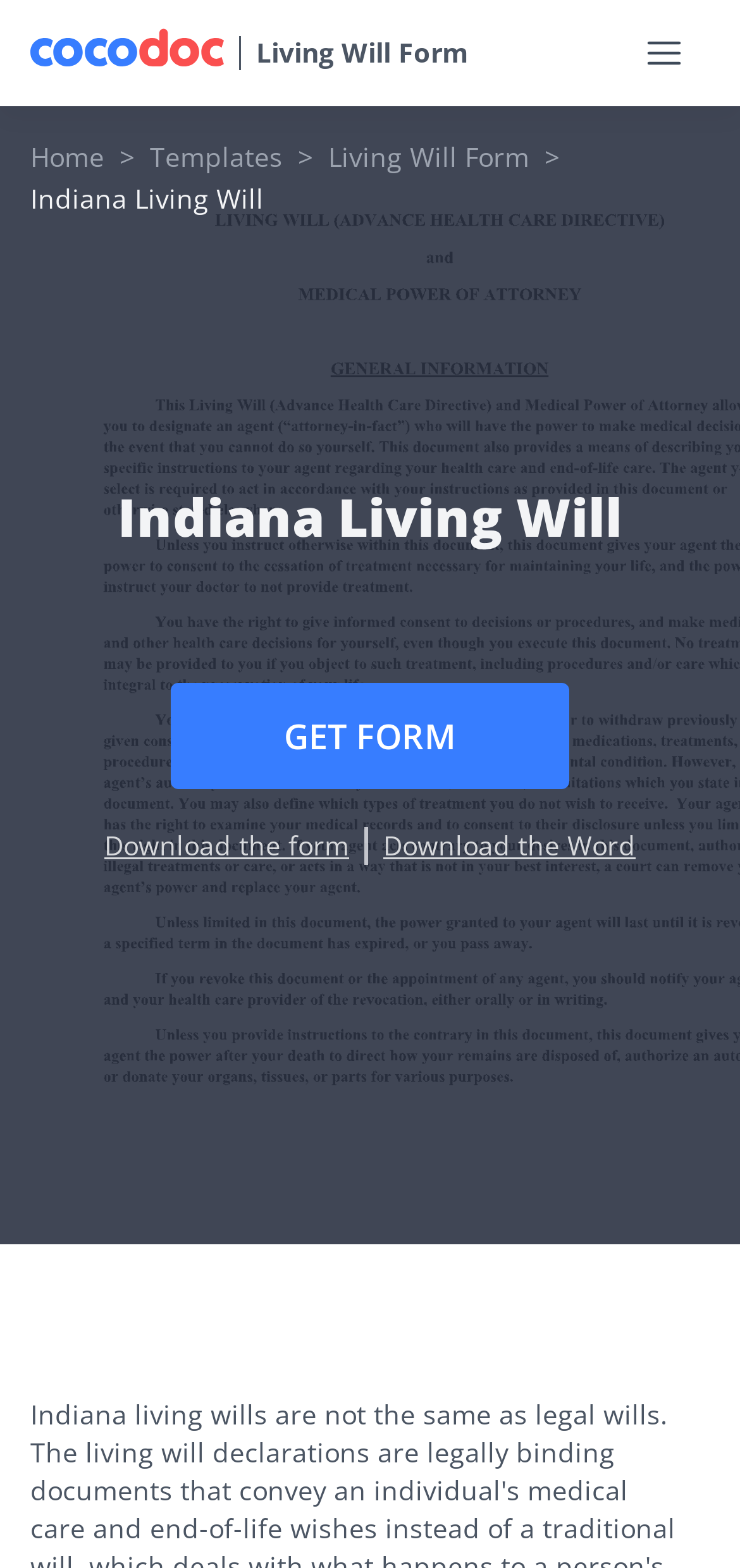Identify the bounding box coordinates of the region that needs to be clicked to carry out this instruction: "View the 'Indiana Living Will' page". Provide these coordinates as four float numbers ranging from 0 to 1, i.e., [left, top, right, bottom].

[0.041, 0.115, 0.356, 0.138]